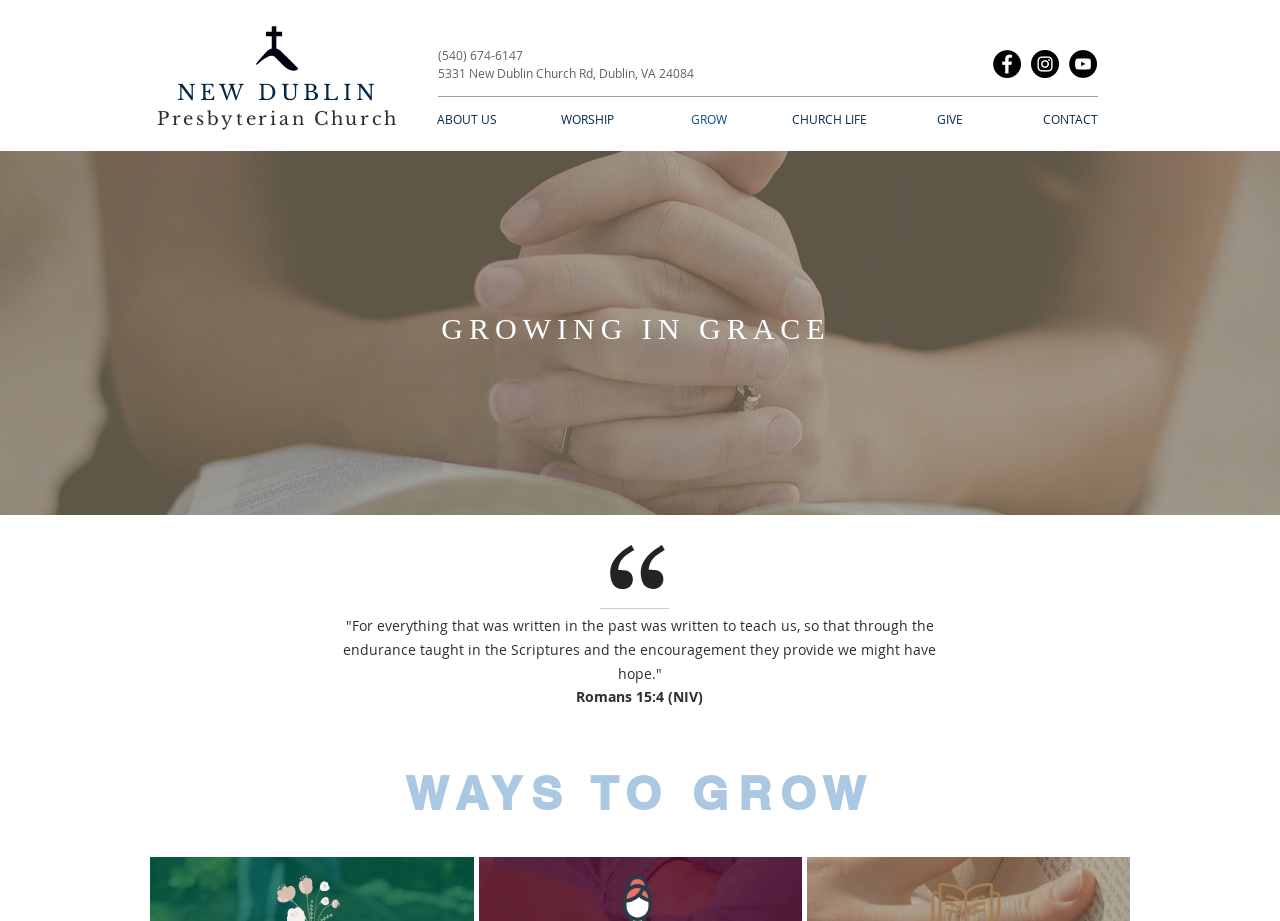Based on the element description GROW, identify the bounding box of the UI element in the given webpage screenshot. The coordinates should be in the format (top-left x, top-left y, bottom-right x, bottom-right y) and must be between 0 and 1.

[0.506, 0.118, 0.601, 0.141]